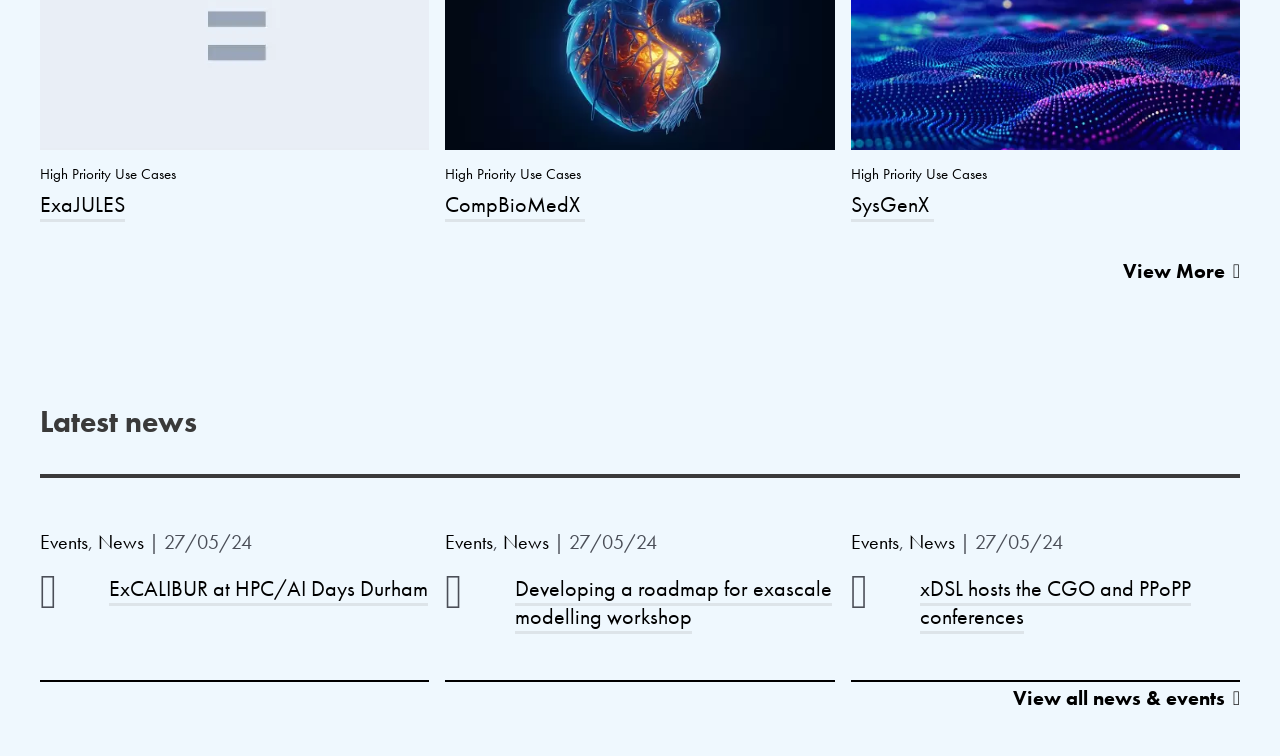For the element described, predict the bounding box coordinates as (top-left x, top-left y, bottom-right x, bottom-right y). All values should be between 0 and 1. Element description: Events

[0.348, 0.7, 0.385, 0.734]